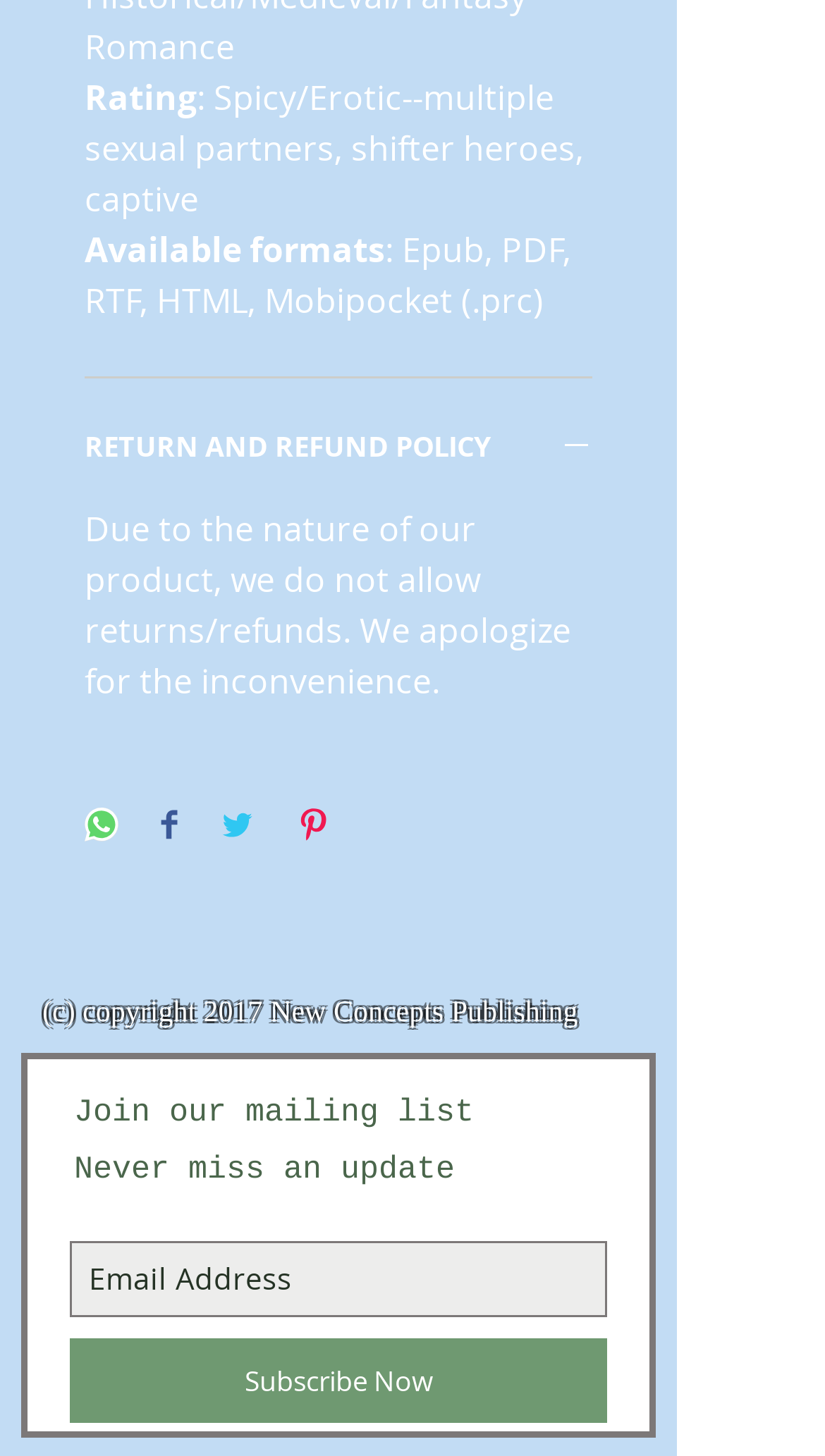Please find the bounding box for the UI element described by: "aria-label="Pin on Pinterest"".

[0.359, 0.555, 0.4, 0.582]